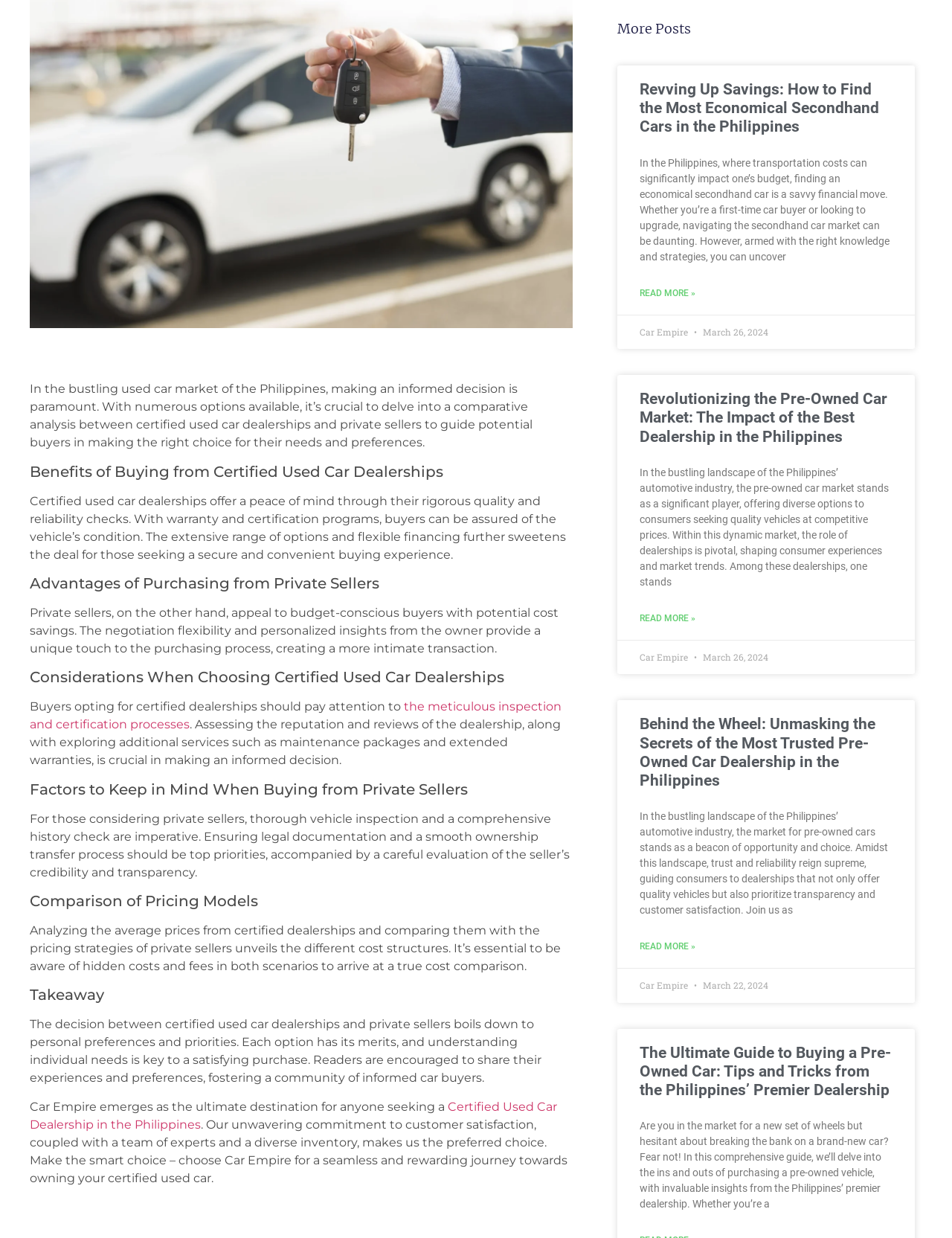Find the bounding box coordinates of the UI element according to this description: "Sign In".

None